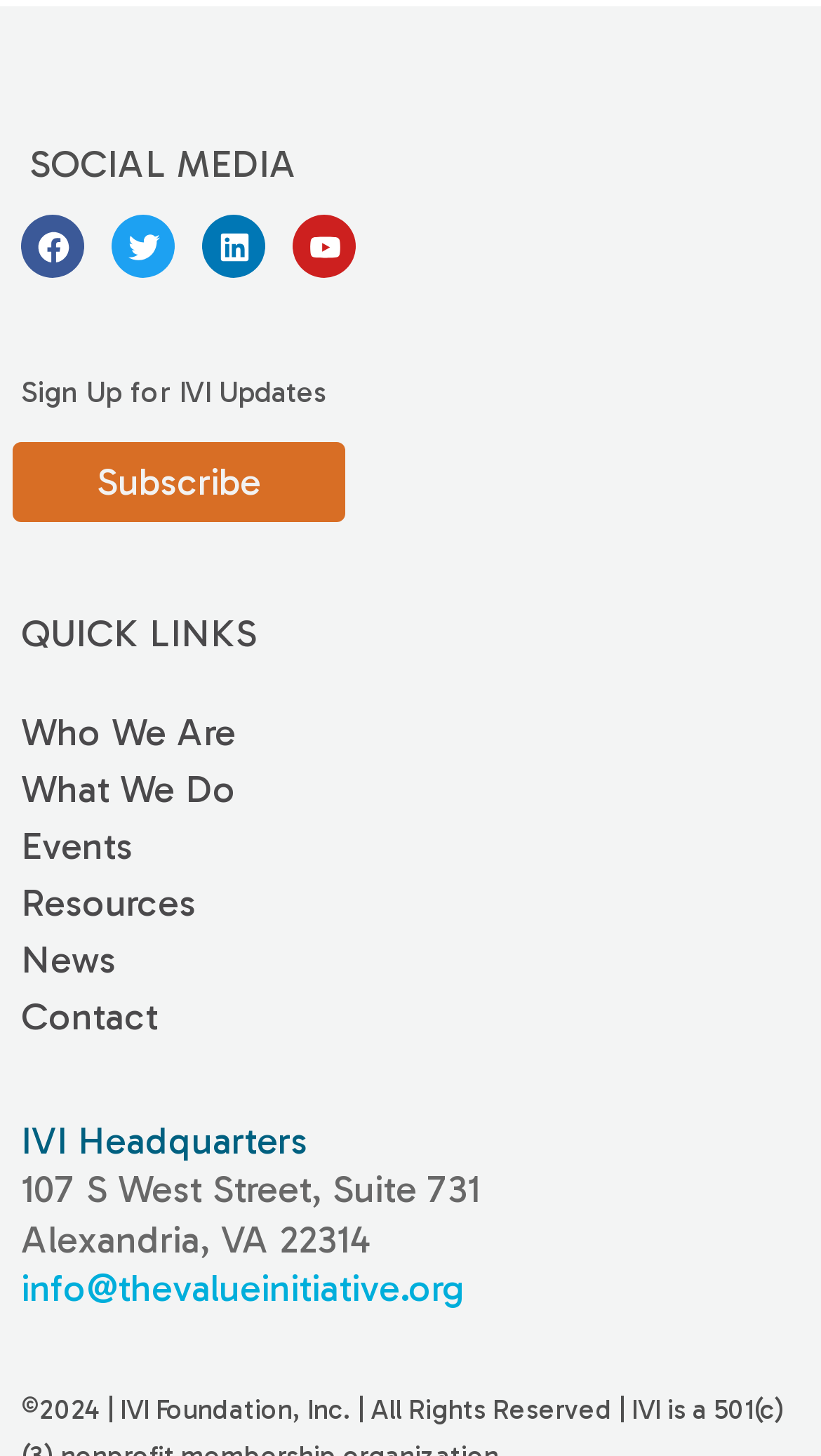Please find the bounding box coordinates of the element that must be clicked to perform the given instruction: "Learn about Who We Are". The coordinates should be four float numbers from 0 to 1, i.e., [left, top, right, bottom].

[0.026, 0.487, 0.287, 0.518]